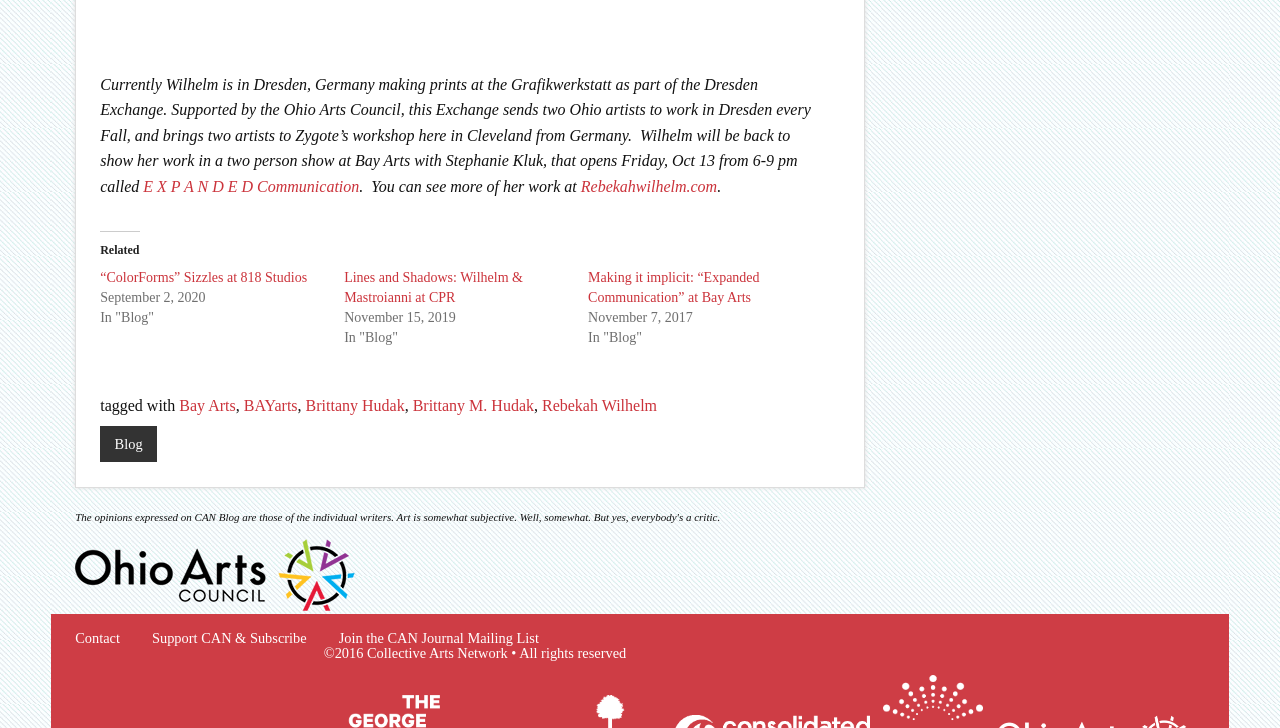Answer the question with a brief word or phrase:
What is the name of the website where Wilhelm's work can be seen?

Rebekahwilhelm.com